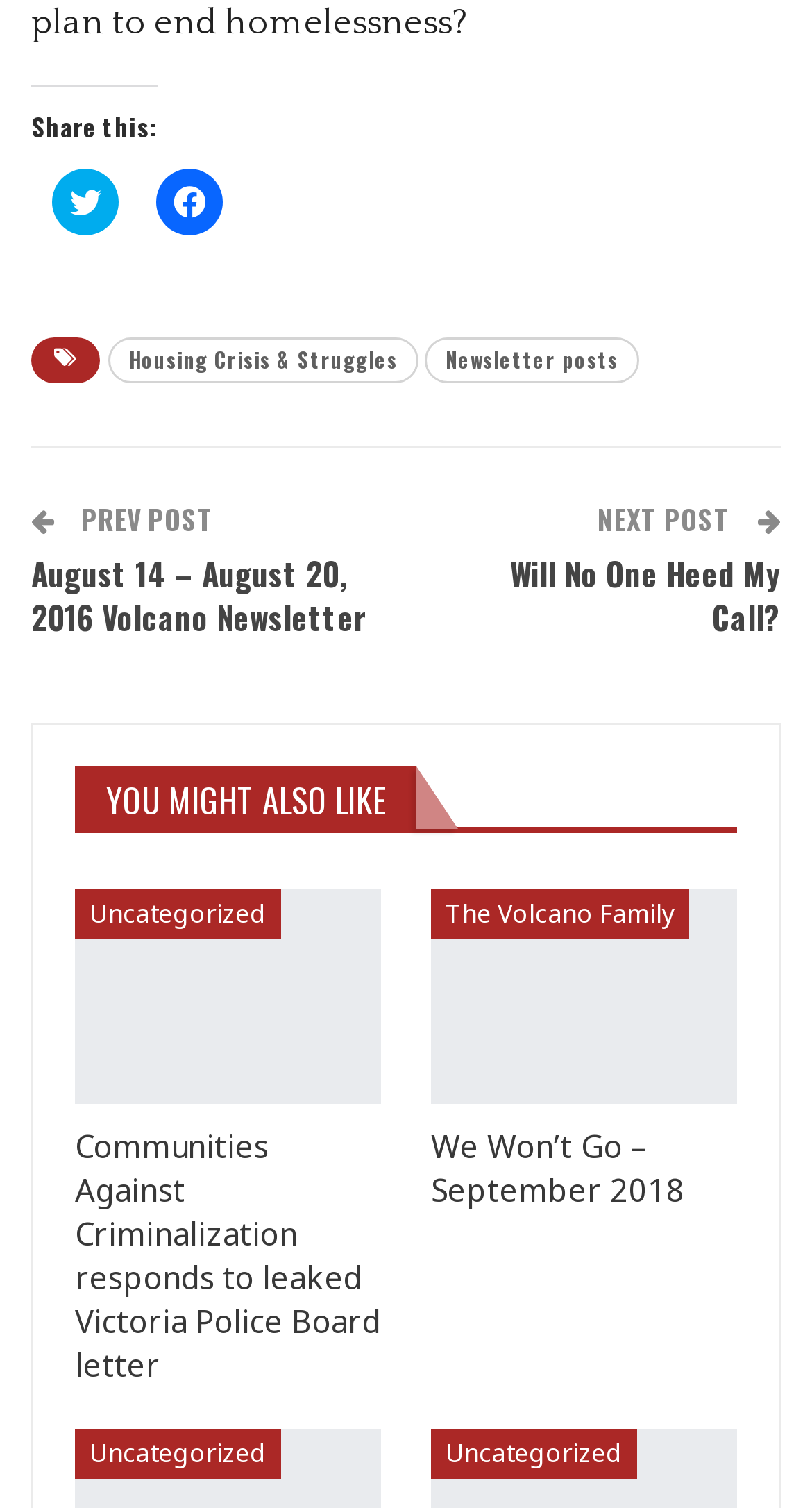What is the purpose of the links at the top?
Using the image, provide a detailed and thorough answer to the question.

The links at the top, including Twitter and Facebook, are for sharing the content of the webpage on social media platforms. This suggests that the webpage is an article or blog post that the author wants to share with a wider audience.